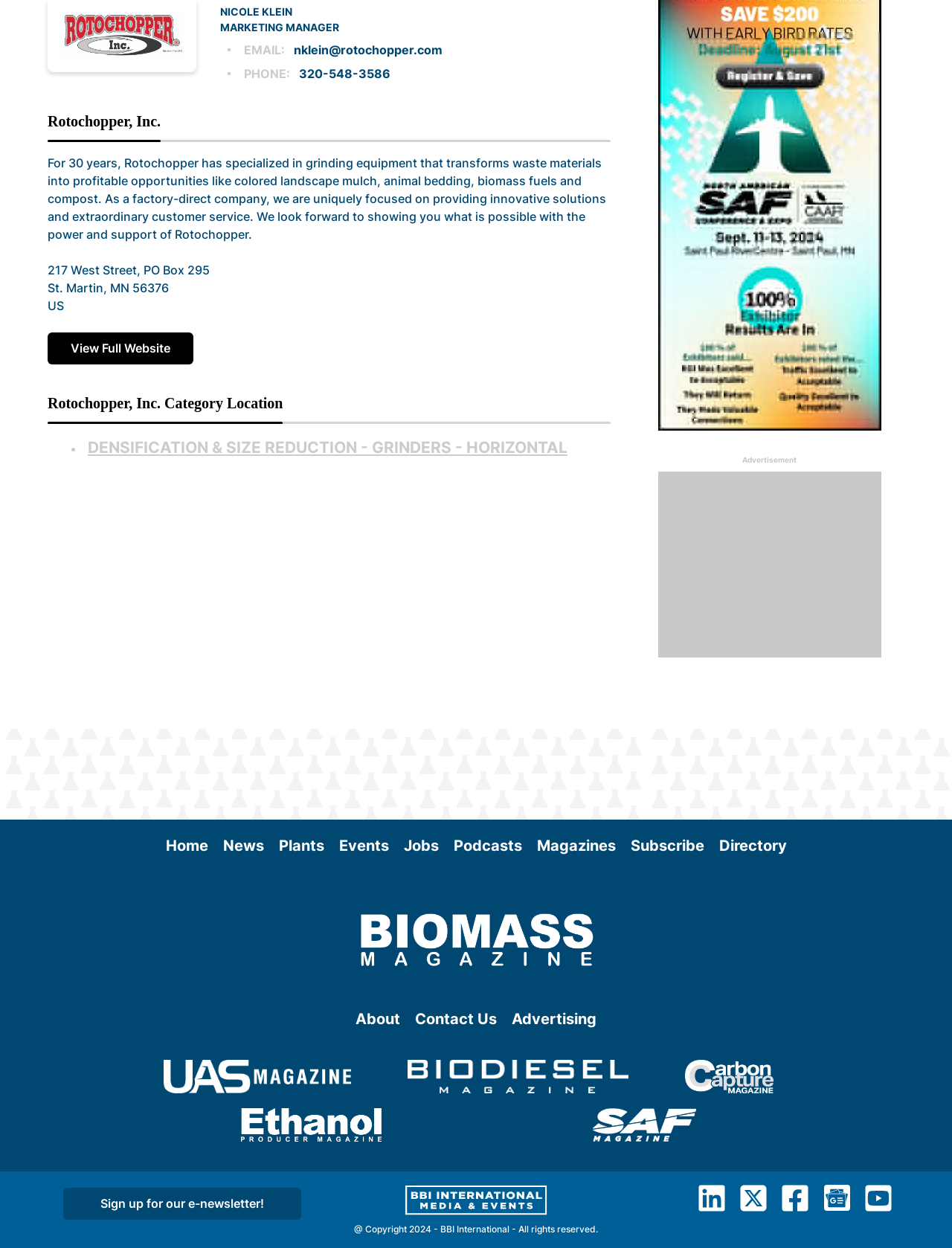Based on the element description "Magazines", predict the bounding box coordinates of the UI element.

[0.564, 0.297, 0.646, 0.327]